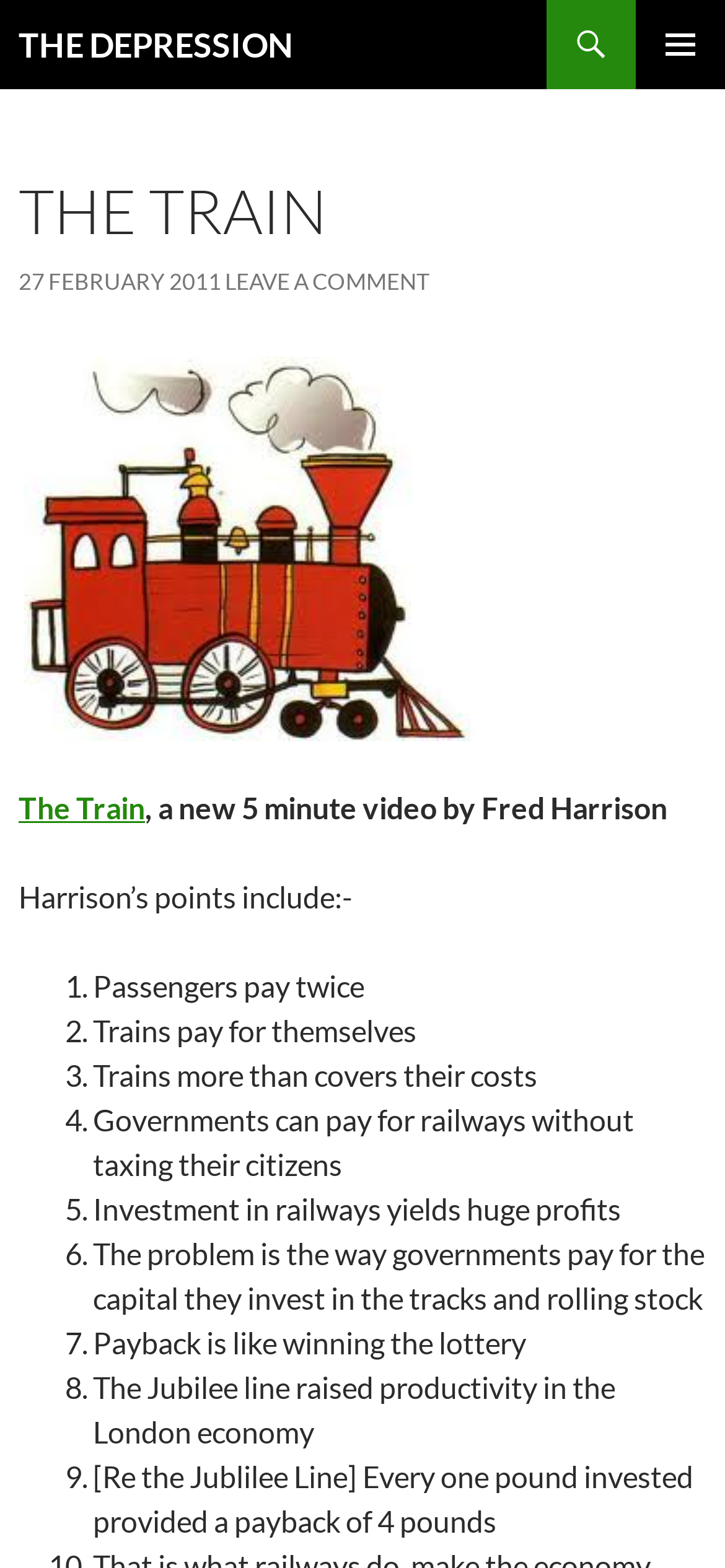What is the payback mentioned in point 9 of Fred Harrison's points?
Please answer the question with a single word or phrase, referencing the image.

4 pounds